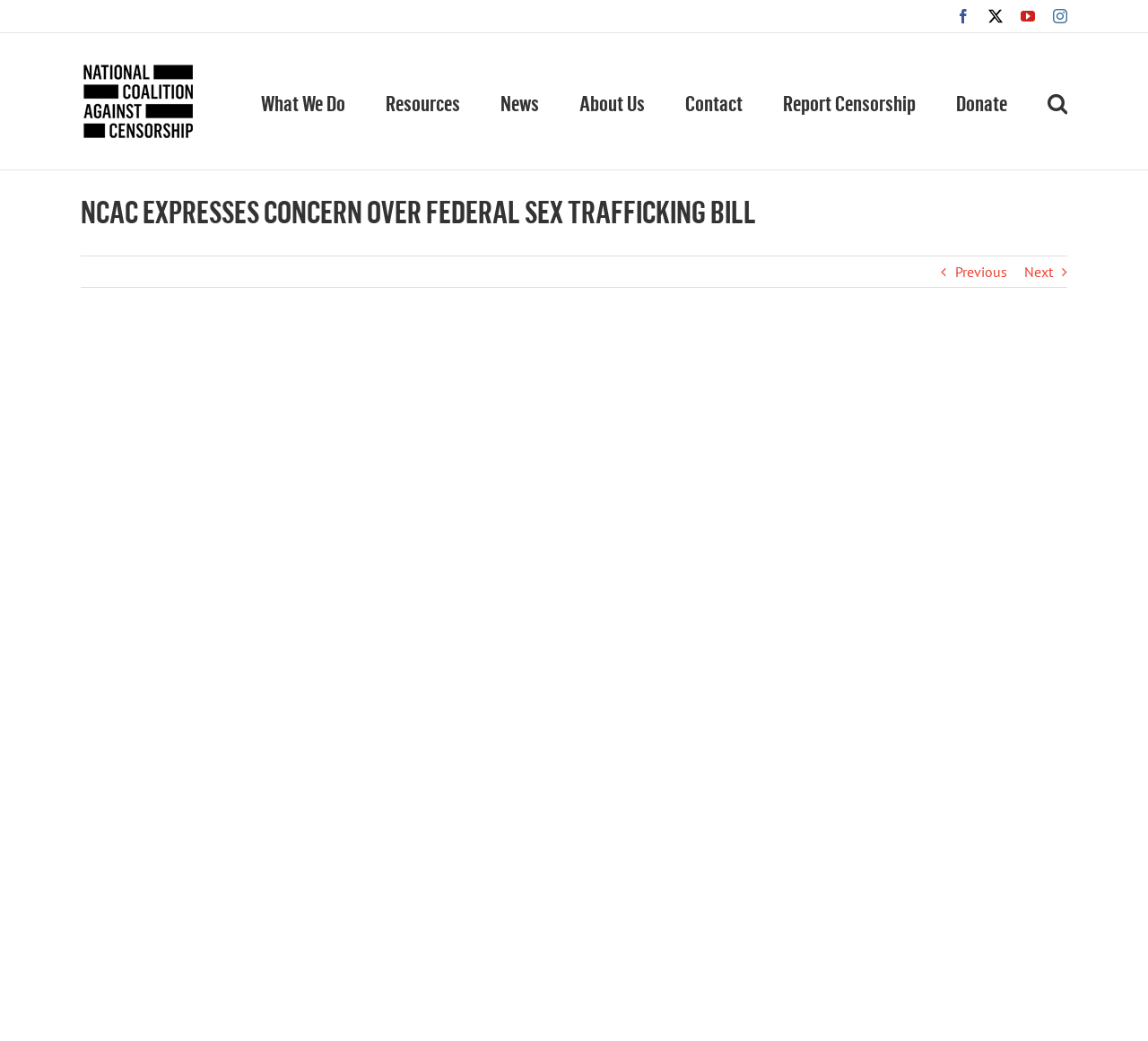Can you give a detailed response to the following question using the information from the image? What is the function of the 'Search' button?

I determined the answer by examining the button labeled 'Search', which is typically used to search for content within a website.